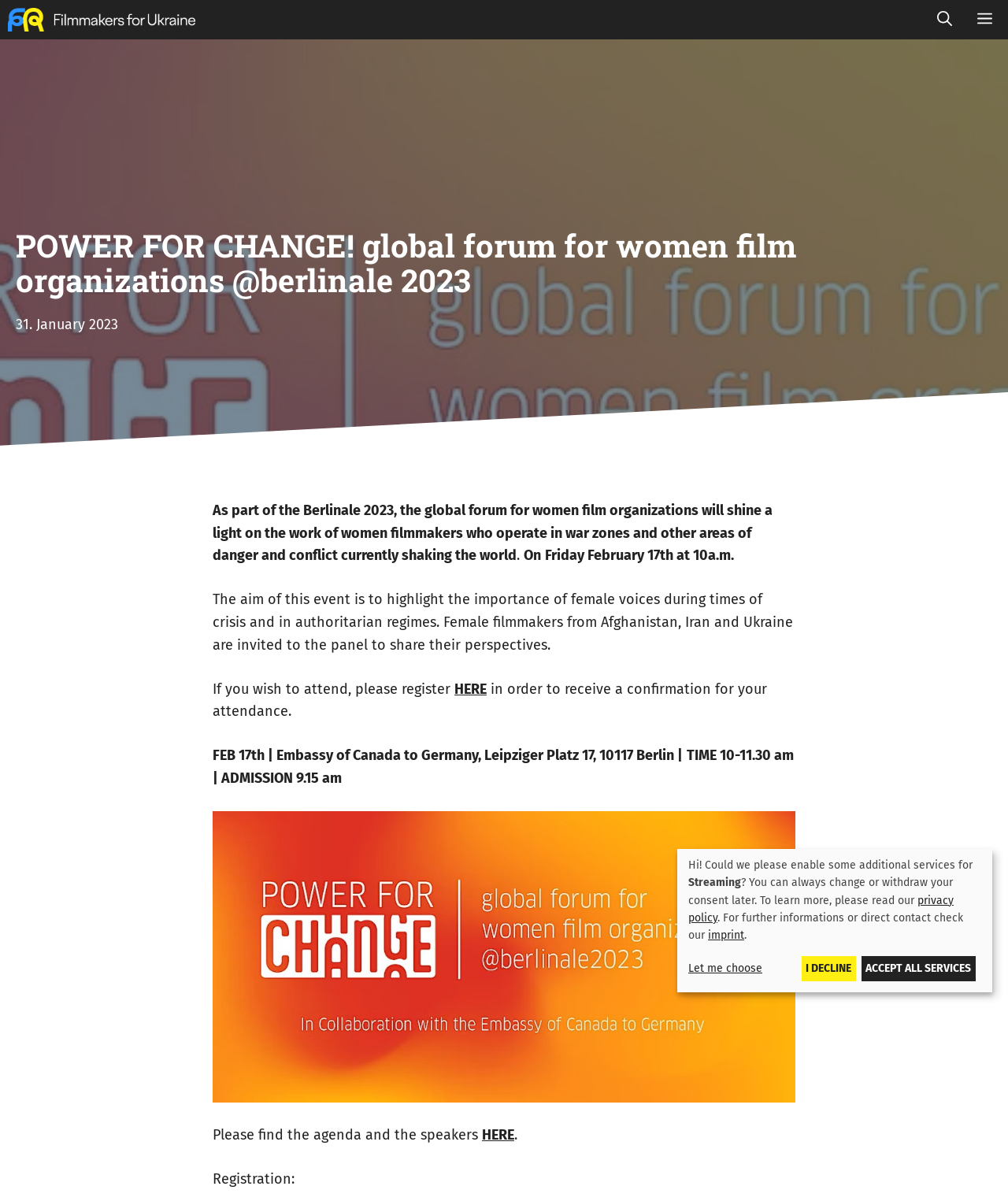Provide the bounding box coordinates of the area you need to click to execute the following instruction: "Click on Filmmakers for Ukraine".

[0.008, 0.0, 0.194, 0.033]